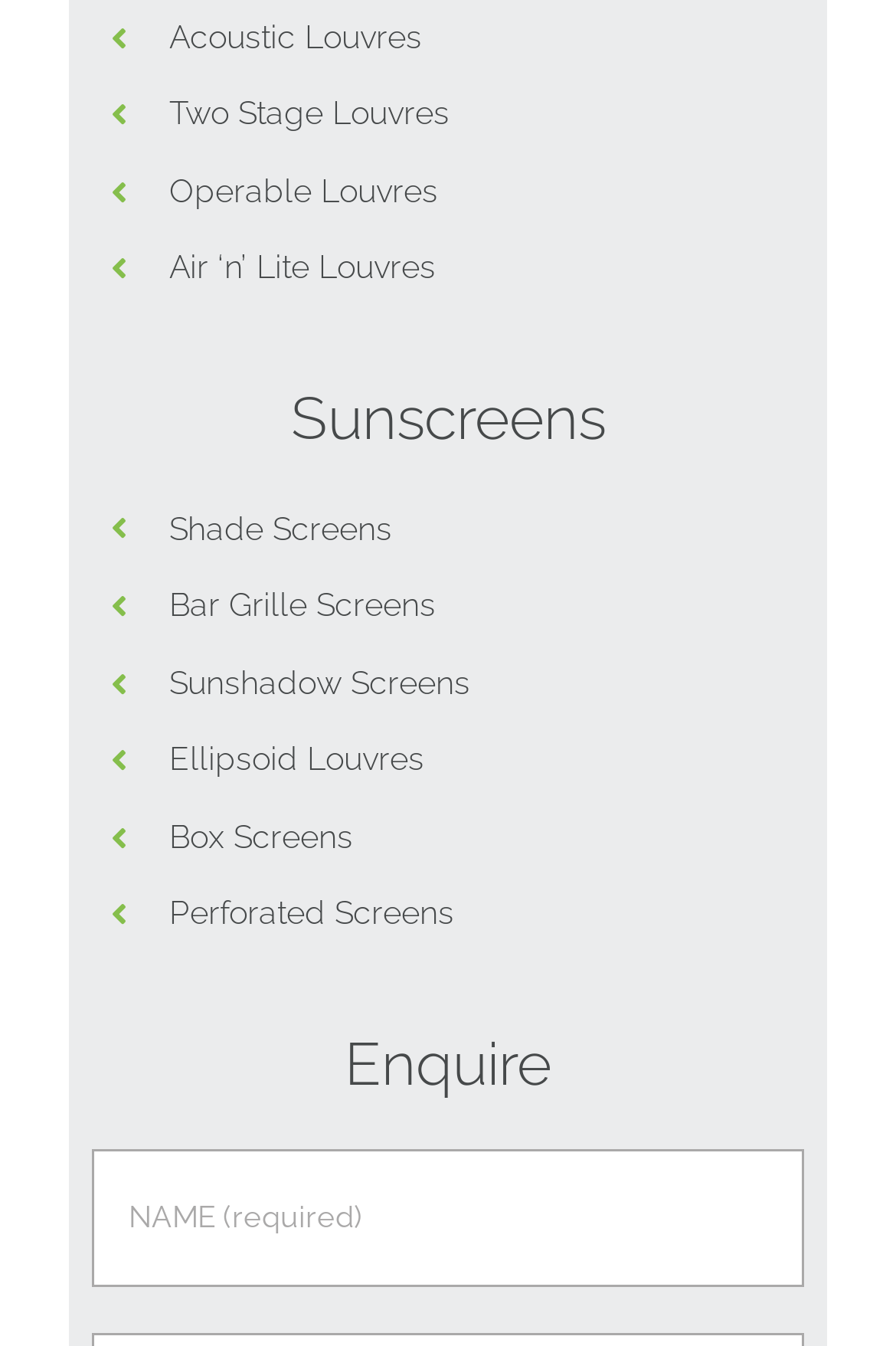Determine the bounding box coordinates for the clickable element to execute this instruction: "Explore Operable Louvres". Provide the coordinates as four float numbers between 0 and 1, i.e., [left, top, right, bottom].

[0.189, 0.128, 0.489, 0.155]